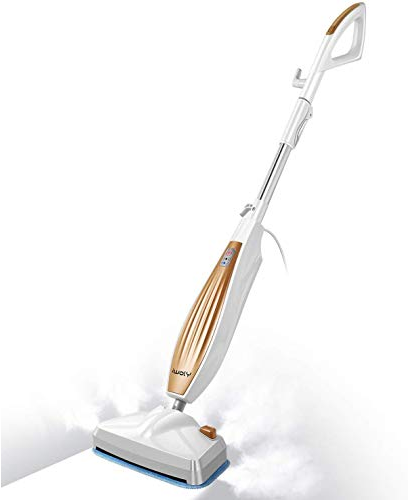Provide a one-word or brief phrase answer to the question:
What is the purpose of the steam released by the mop?

Sanitizing surfaces